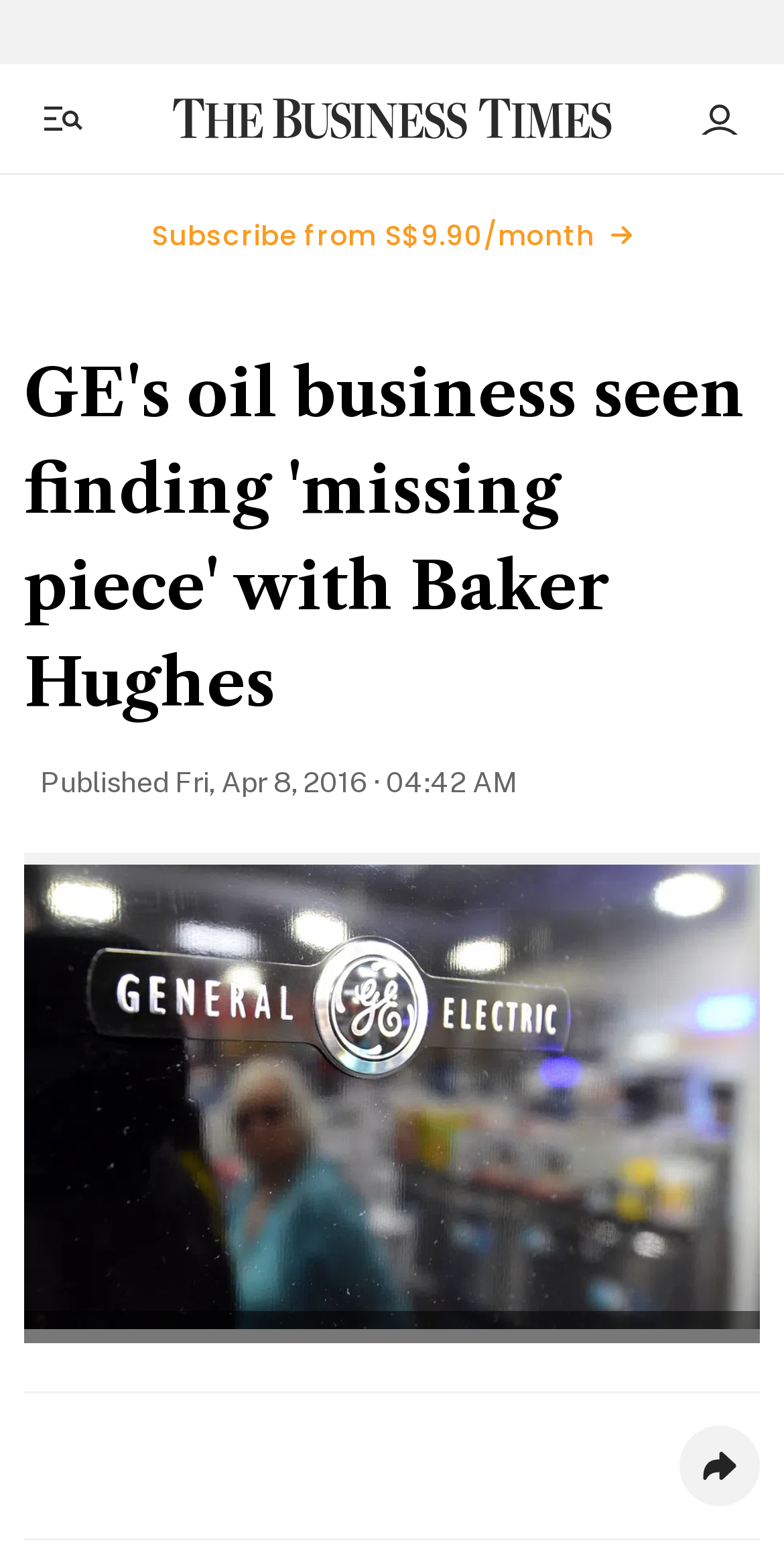Given the element description: "Settings", predict the bounding box coordinates of this UI element. The coordinates must be four float numbers between 0 and 1, given as [left, top, right, bottom].

None